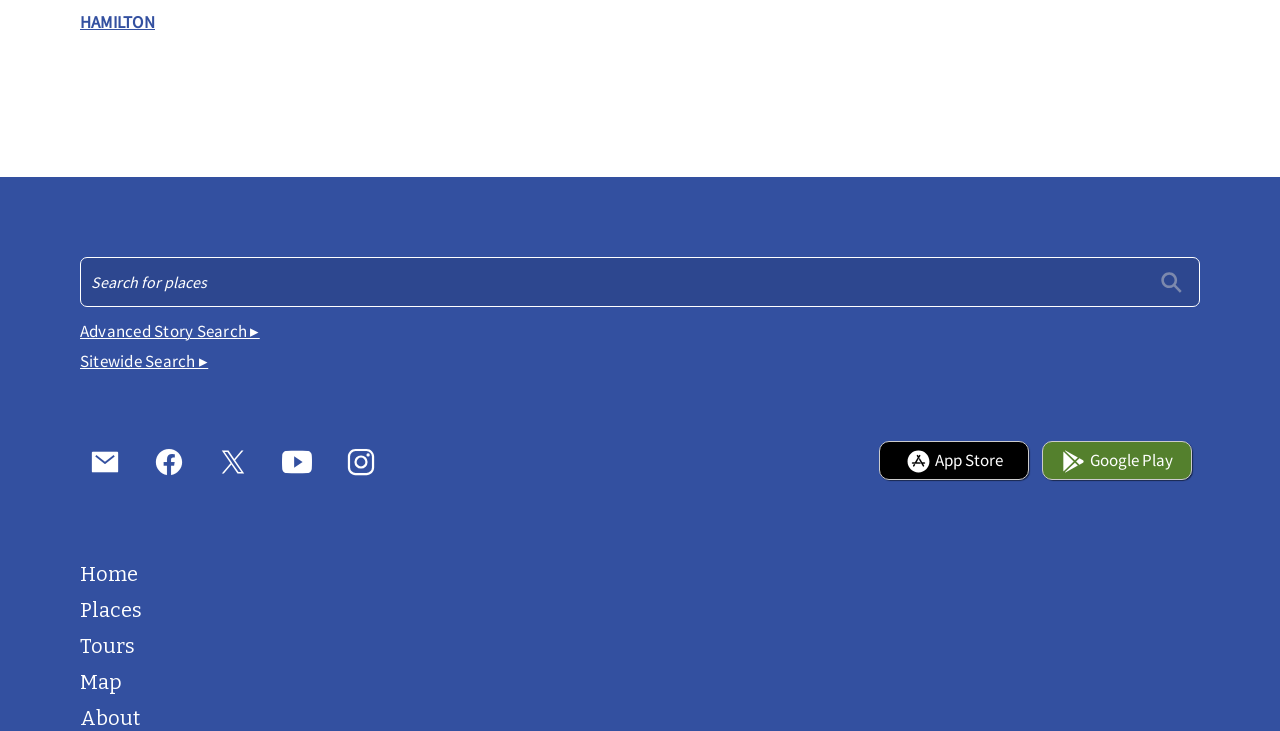How many social media links are present on the webpage?
Answer the question with a detailed explanation, including all necessary information.

There are five social media links present on the webpage, namely 'email', 'facebook', 'twitter/x', 'youtube', and 'instagram', each with an accompanying image element.